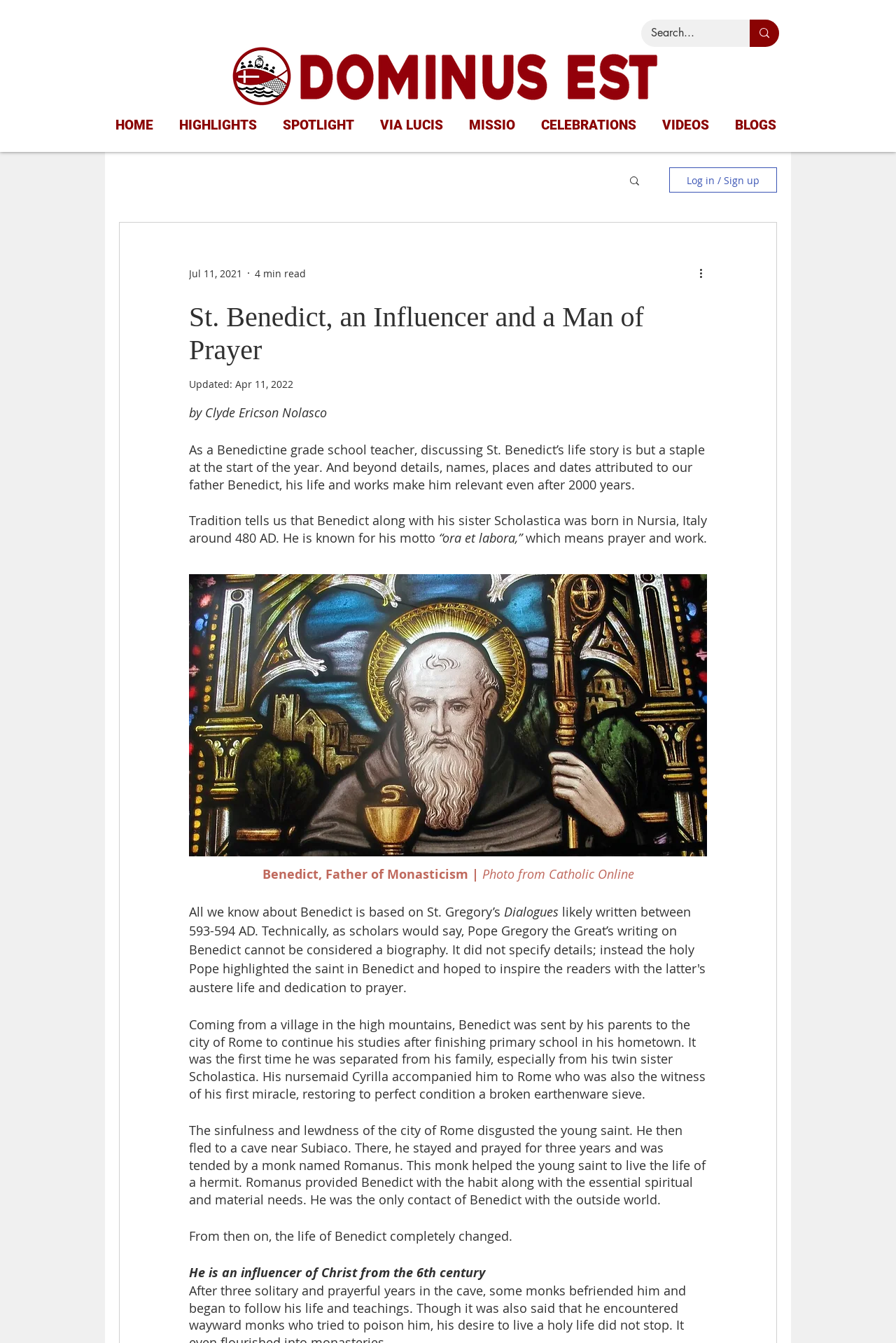Extract the bounding box coordinates of the UI element described: "SPOTLIGHT". Provide the coordinates in the format [left, top, right, bottom] with values ranging from 0 to 1.

[0.304, 0.08, 0.412, 0.106]